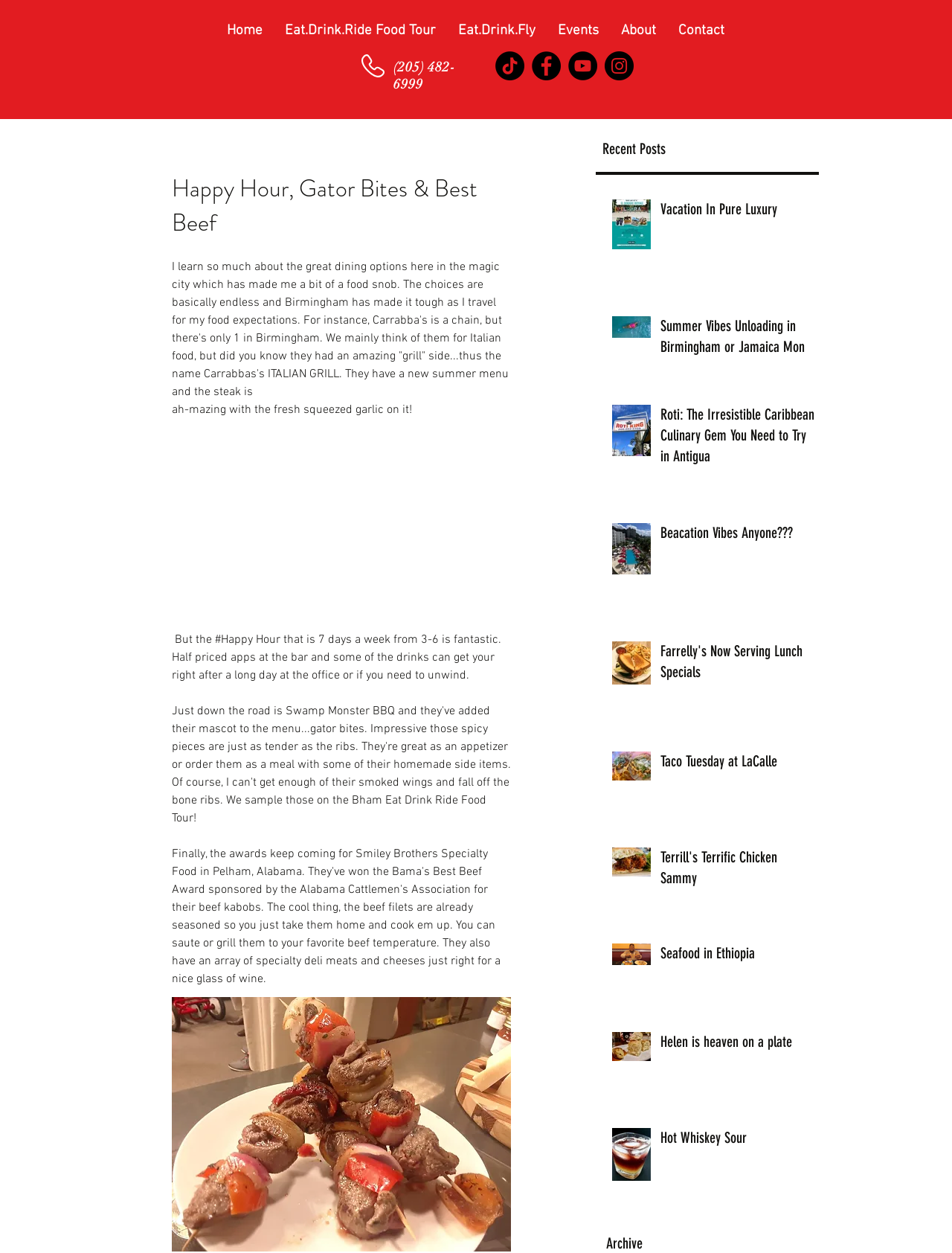Predict the bounding box coordinates of the area that should be clicked to accomplish the following instruction: "View the post 'Vacation In Pure Luxury'". The bounding box coordinates should consist of four float numbers between 0 and 1, i.e., [left, top, right, bottom].

[0.694, 0.159, 0.858, 0.18]